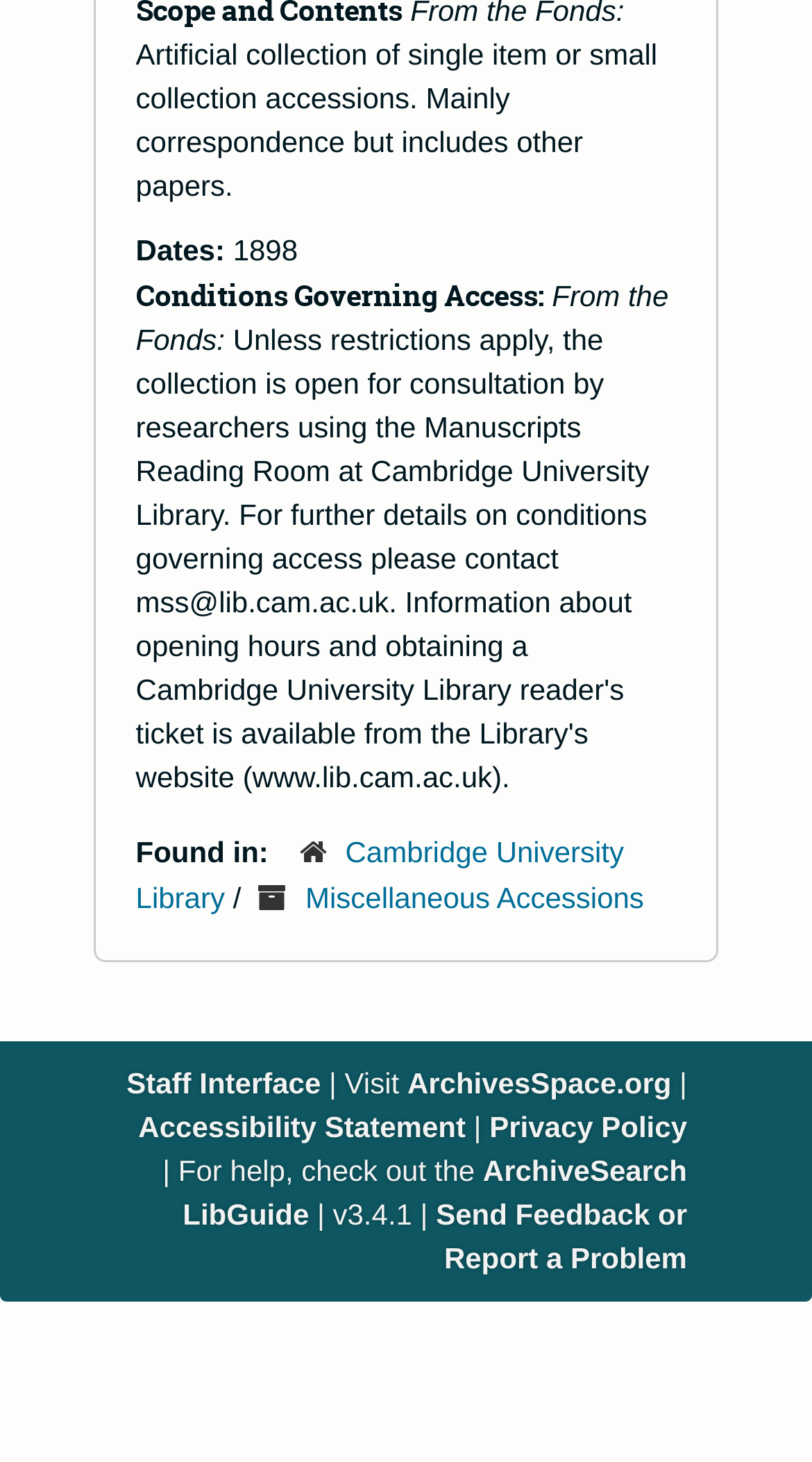What is the version of the system being used?
Look at the image and respond with a single word or a short phrase.

v3.4.1